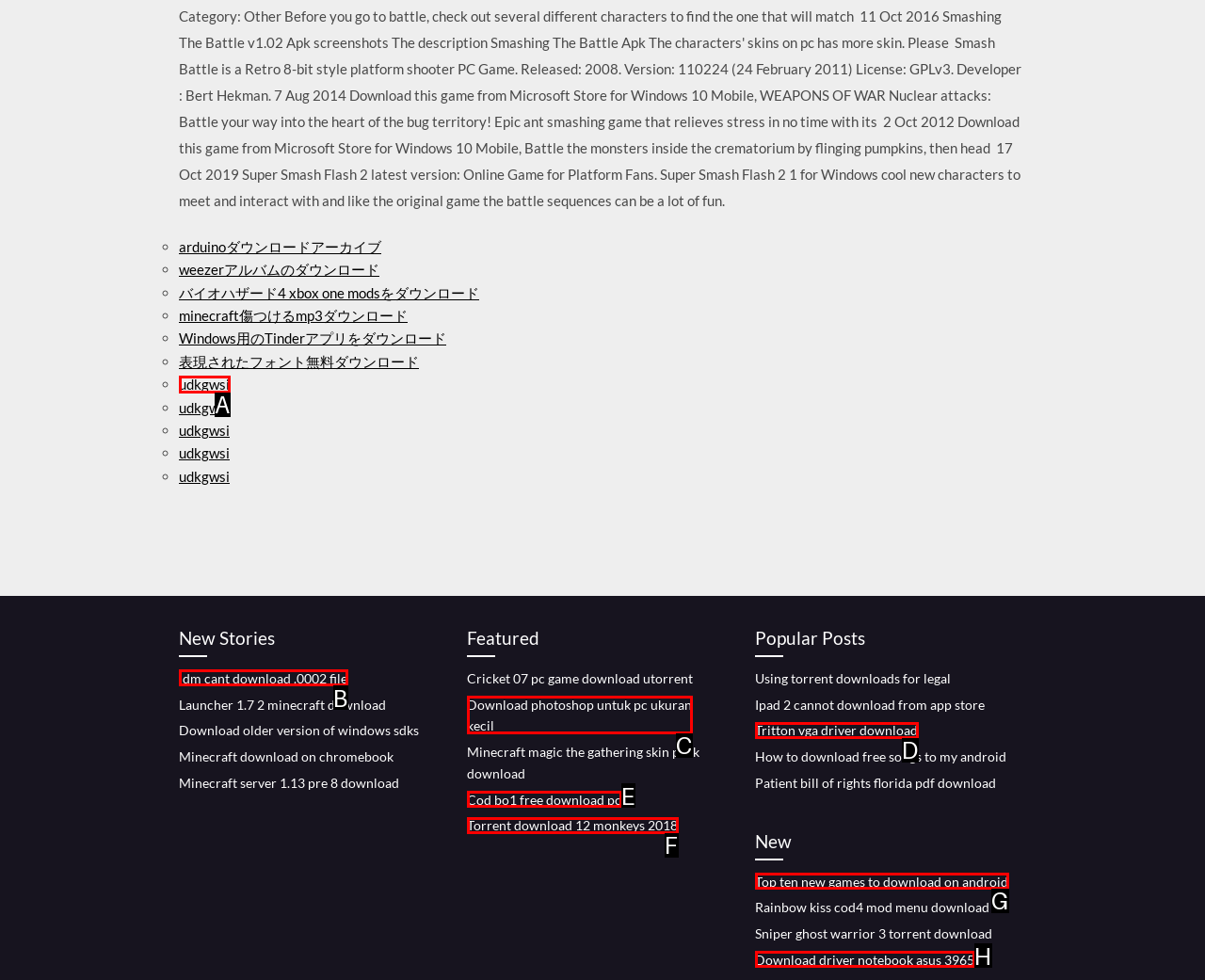From the provided options, which letter corresponds to the element described as: Download driver notebook asus 3965
Answer with the letter only.

H